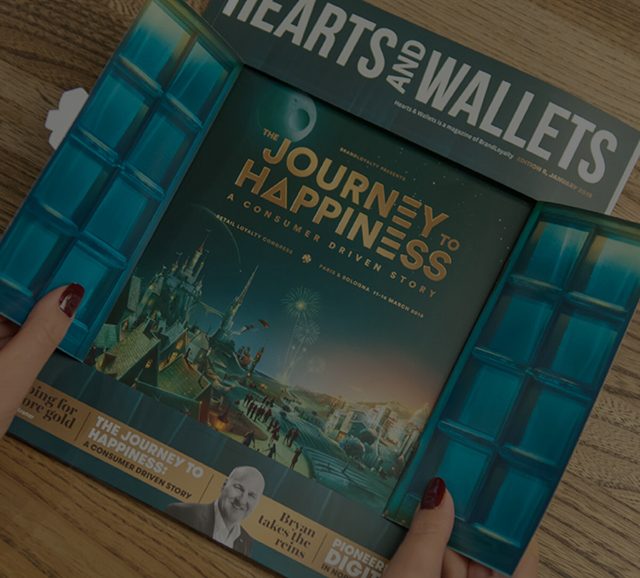What is the mission of the magazine?
Please give a detailed and elaborate explanation in response to the question.

According to the caption, the magazine offers insights tailored to professionals in the food retail industry, with a mission to address current challenges while providing thought-provoking interpretations.